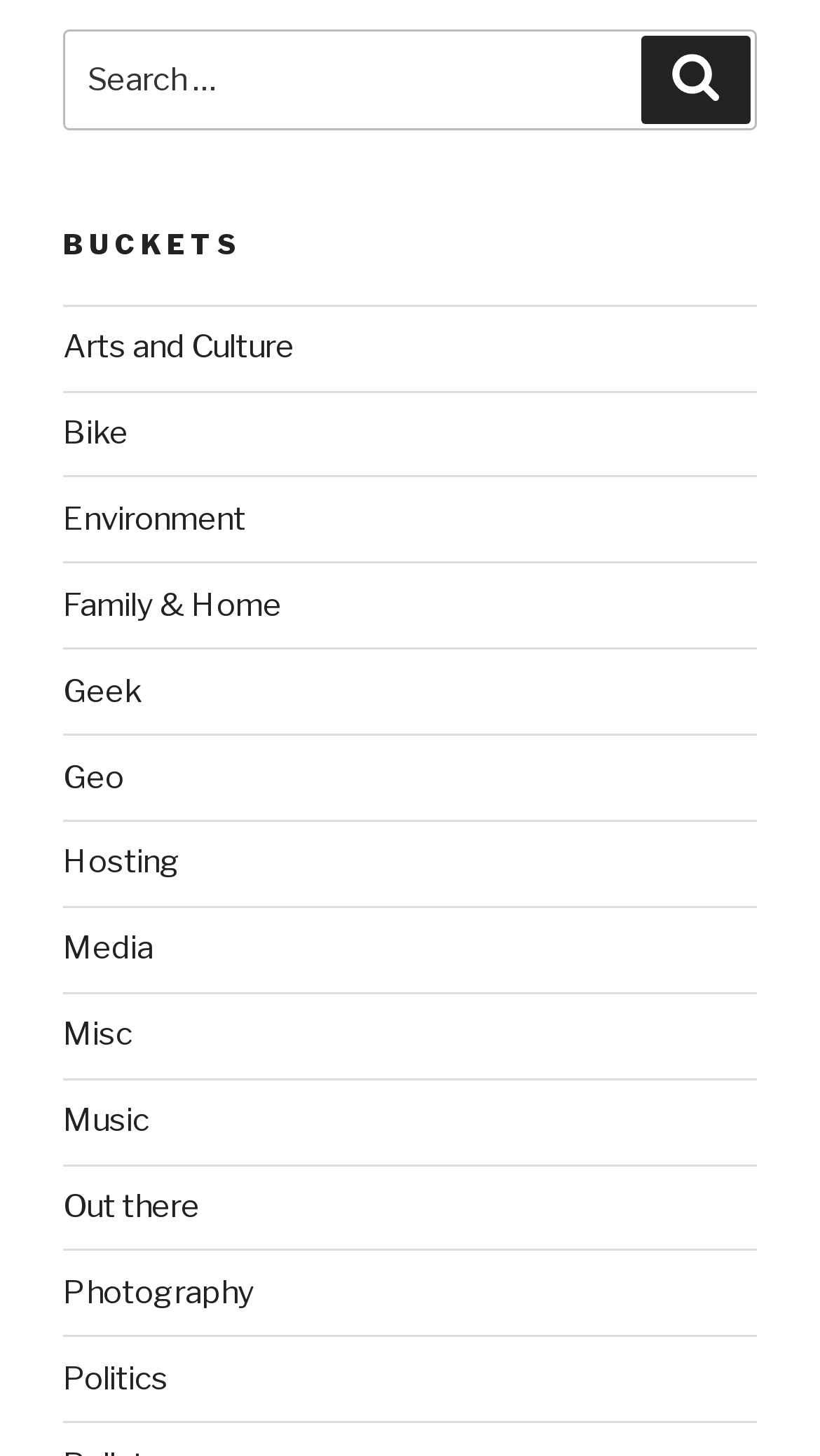Identify the bounding box for the described UI element: "Media".

[0.077, 0.639, 0.187, 0.665]